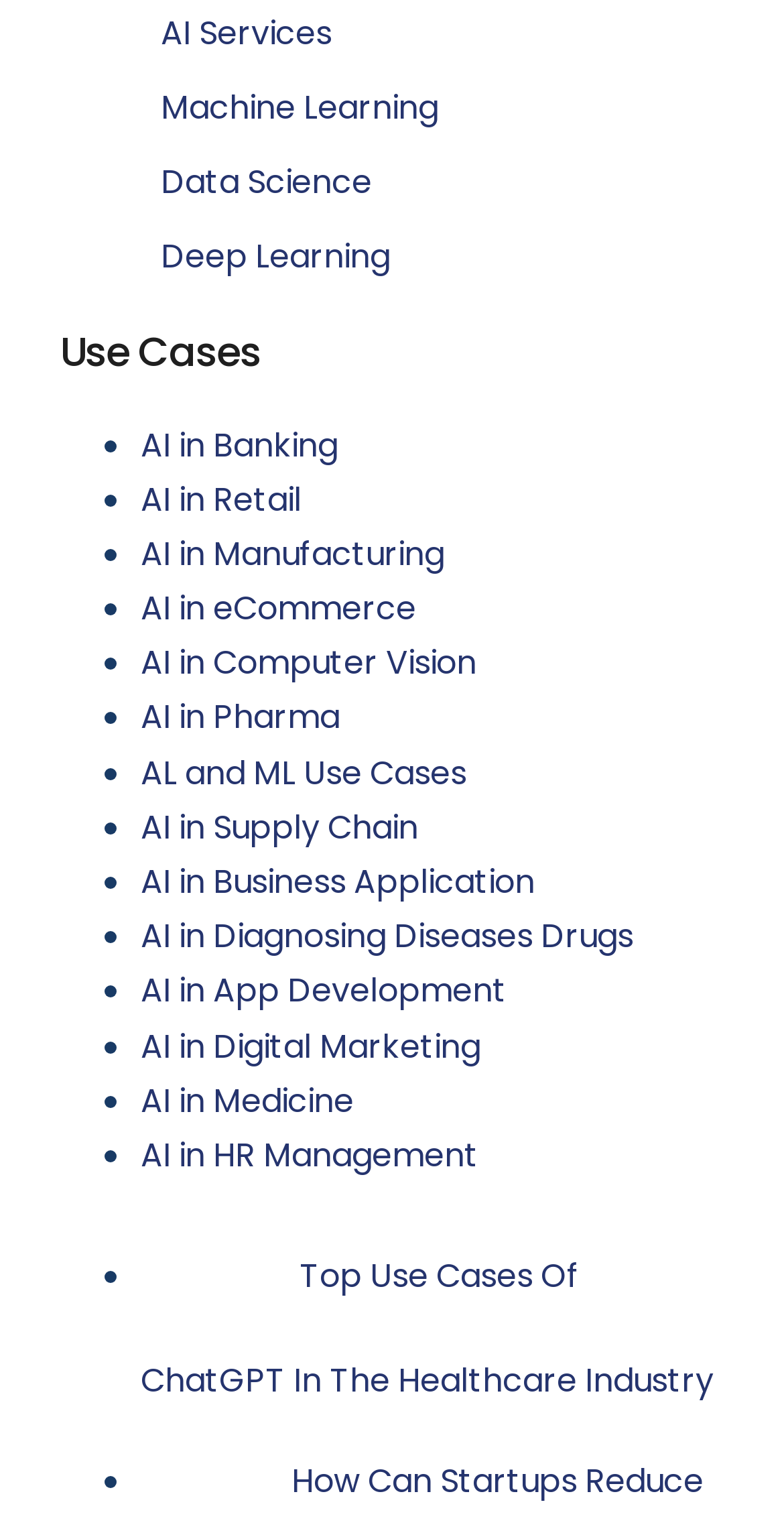How many use cases are listed under 'Use Cases'?
Please provide a single word or phrase in response based on the screenshot.

18